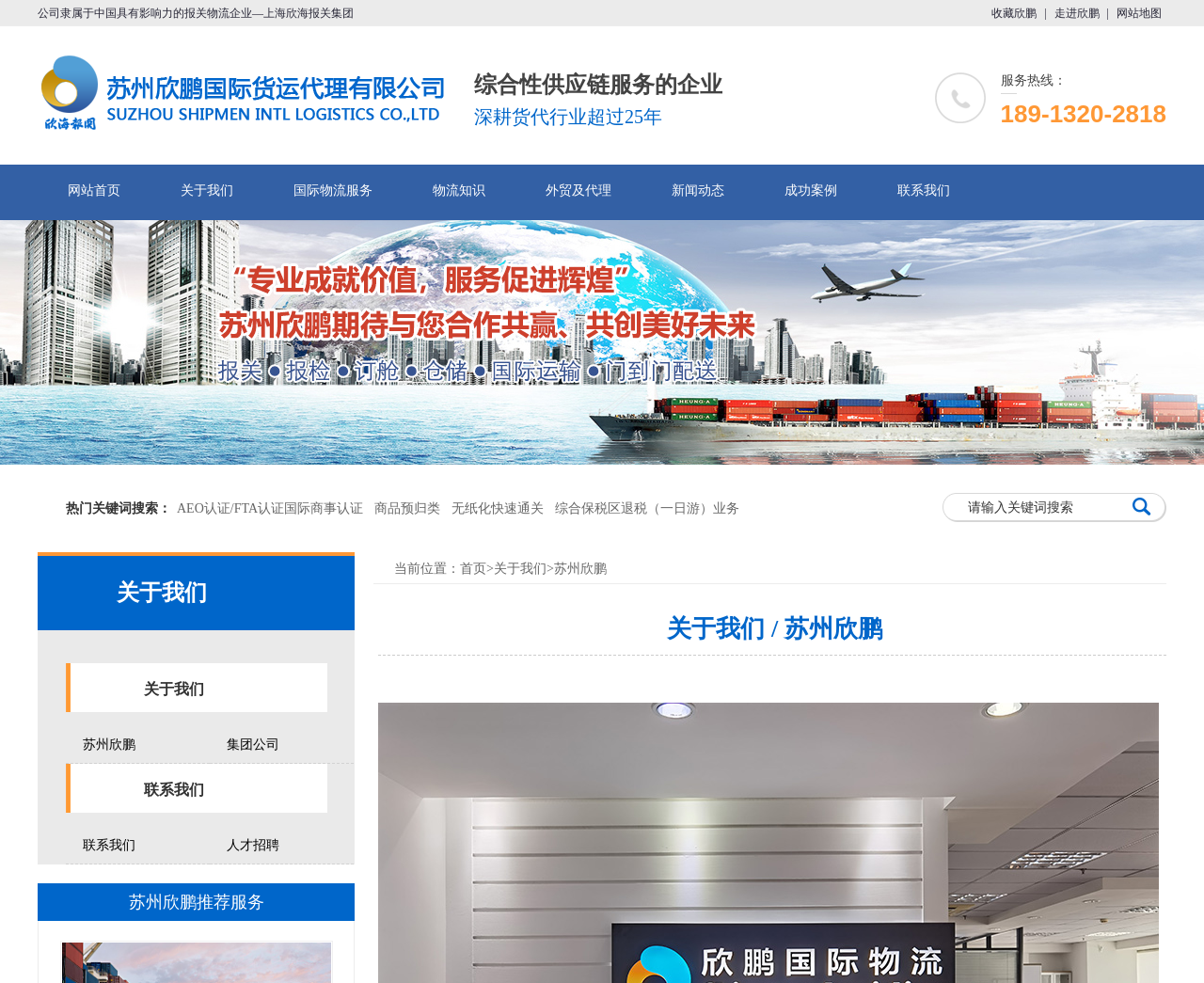What is the name of the company's parent group?
Using the image, elaborate on the answer with as much detail as possible.

I found this information by looking at the static text element that says '公司隶属于中国具有影响力的报关物流企业—上海欣海报关集团', which indicates that the company is a subsidiary of 上海欣海报关集团.